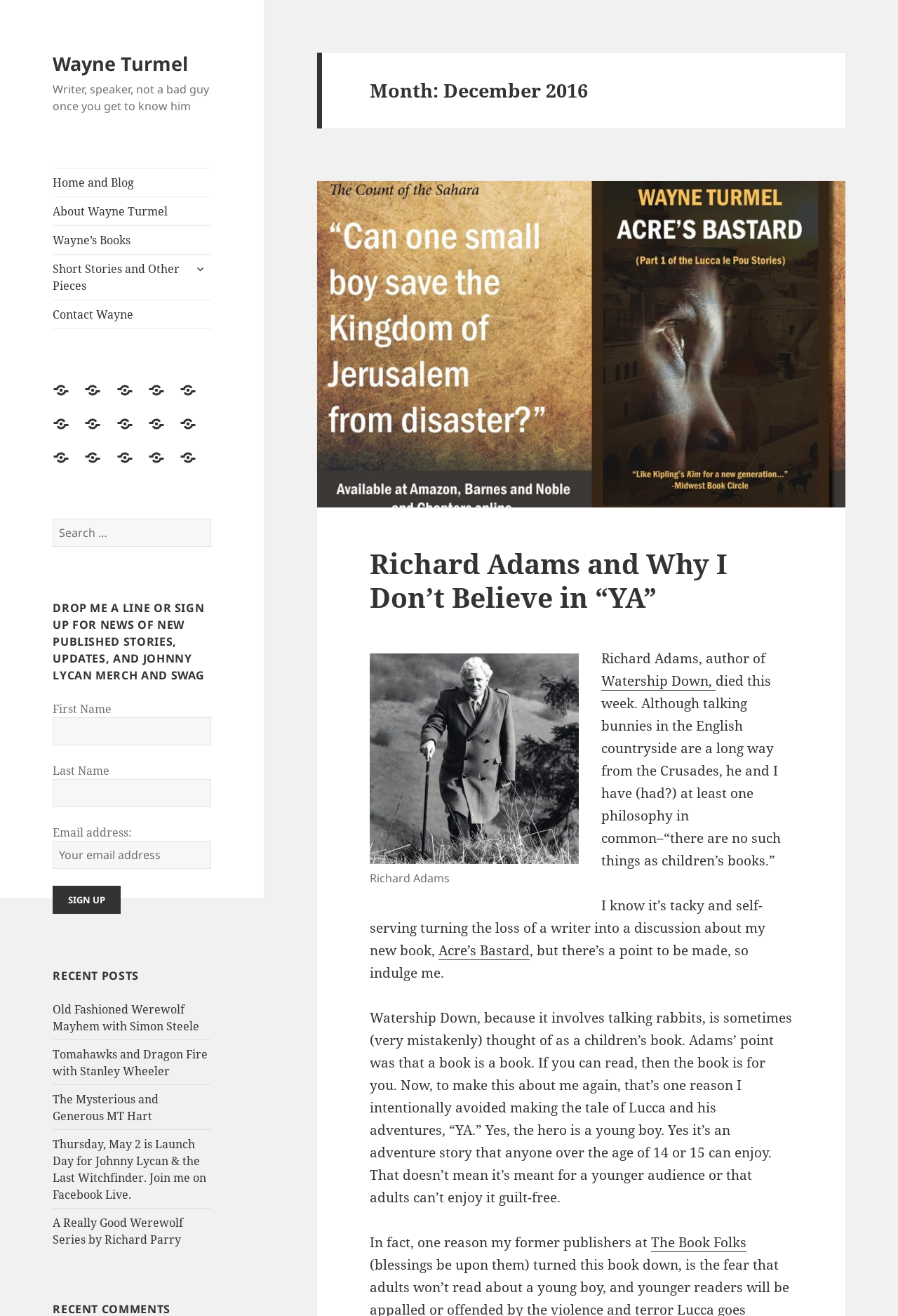Please give a succinct answer using a single word or phrase:
What is the author's opinion on 'YA' books?

Does not believe in 'YA'